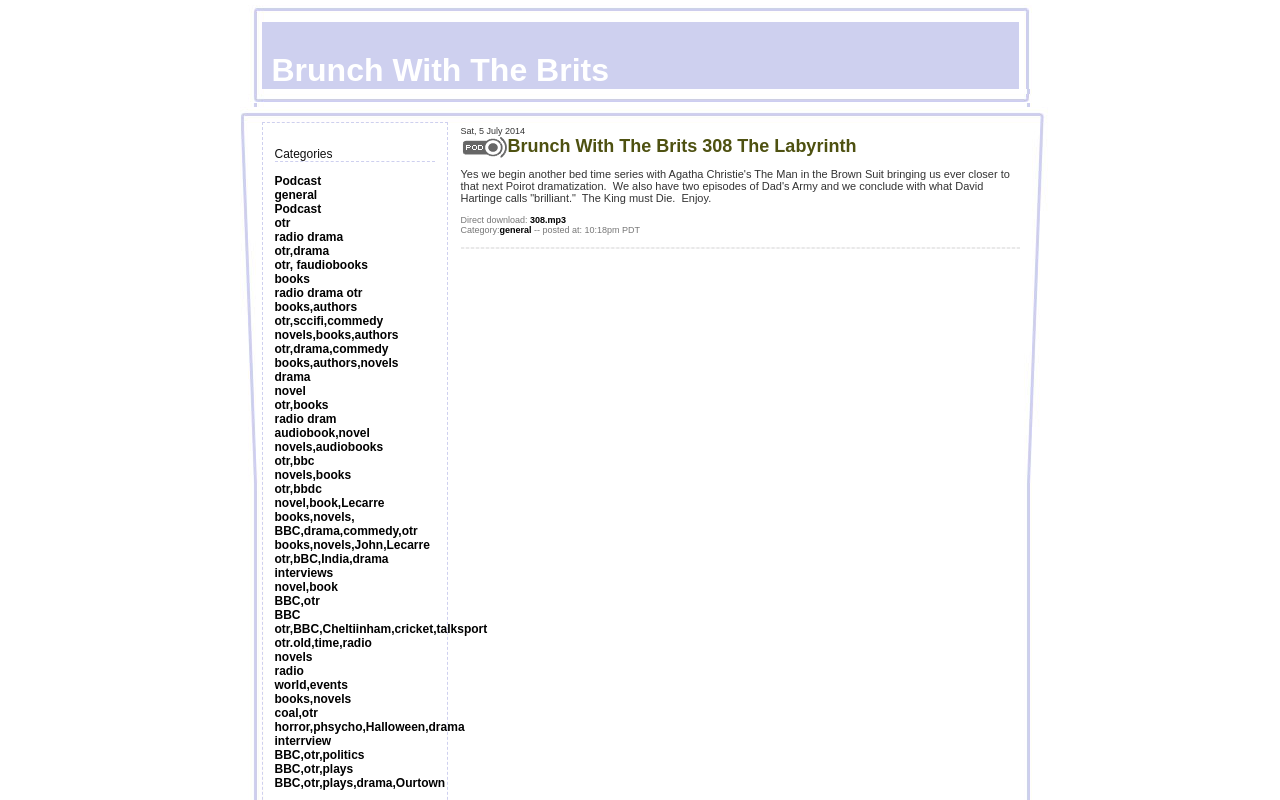Locate the bounding box coordinates of the clickable region necessary to complete the following instruction: "Download the '308.mp3' file". Provide the coordinates in the format of four float numbers between 0 and 1, i.e., [left, top, right, bottom].

[0.414, 0.269, 0.442, 0.281]